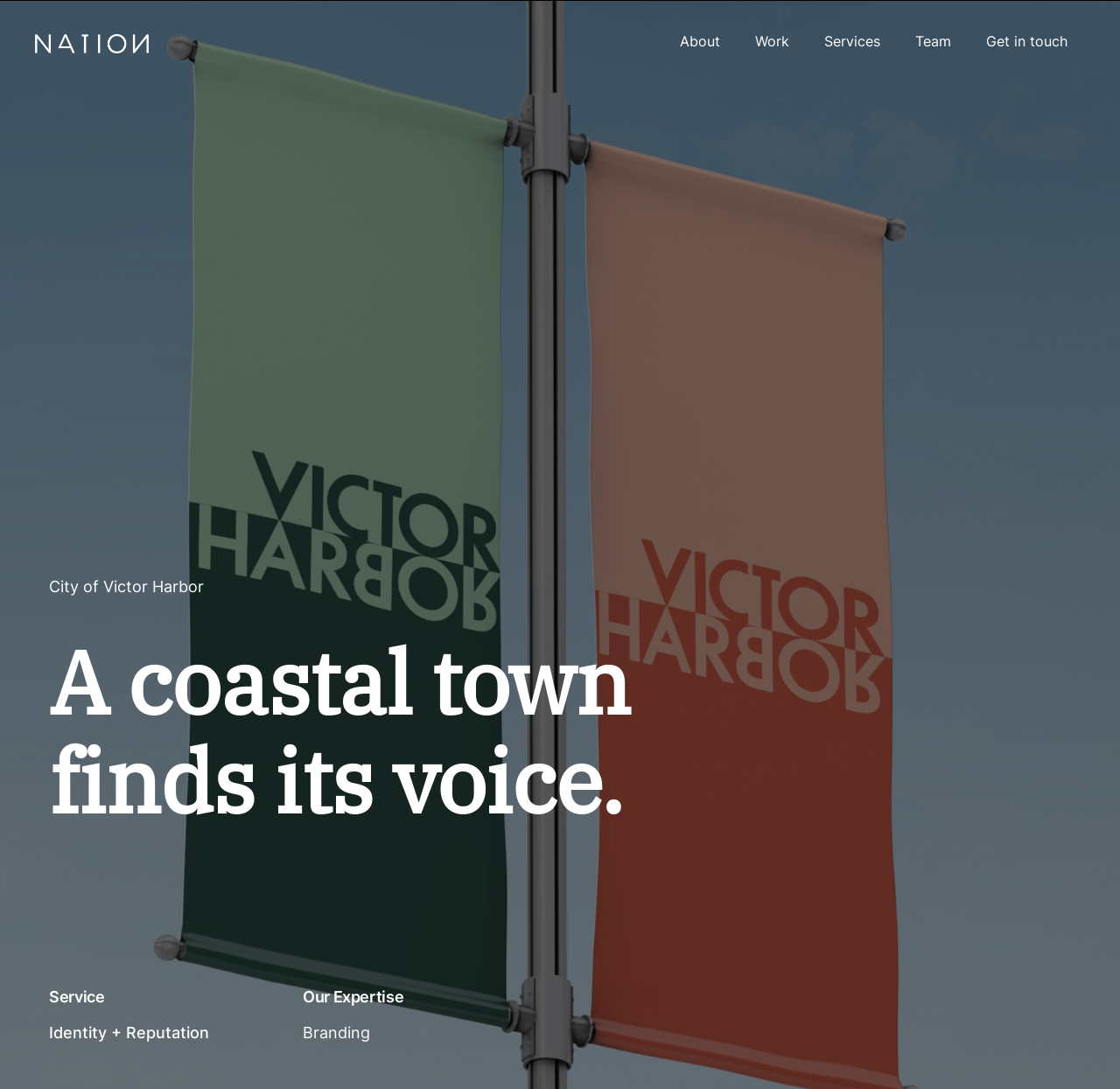Determine the title of the webpage and give its text content.

A coastal town
finds its voice.